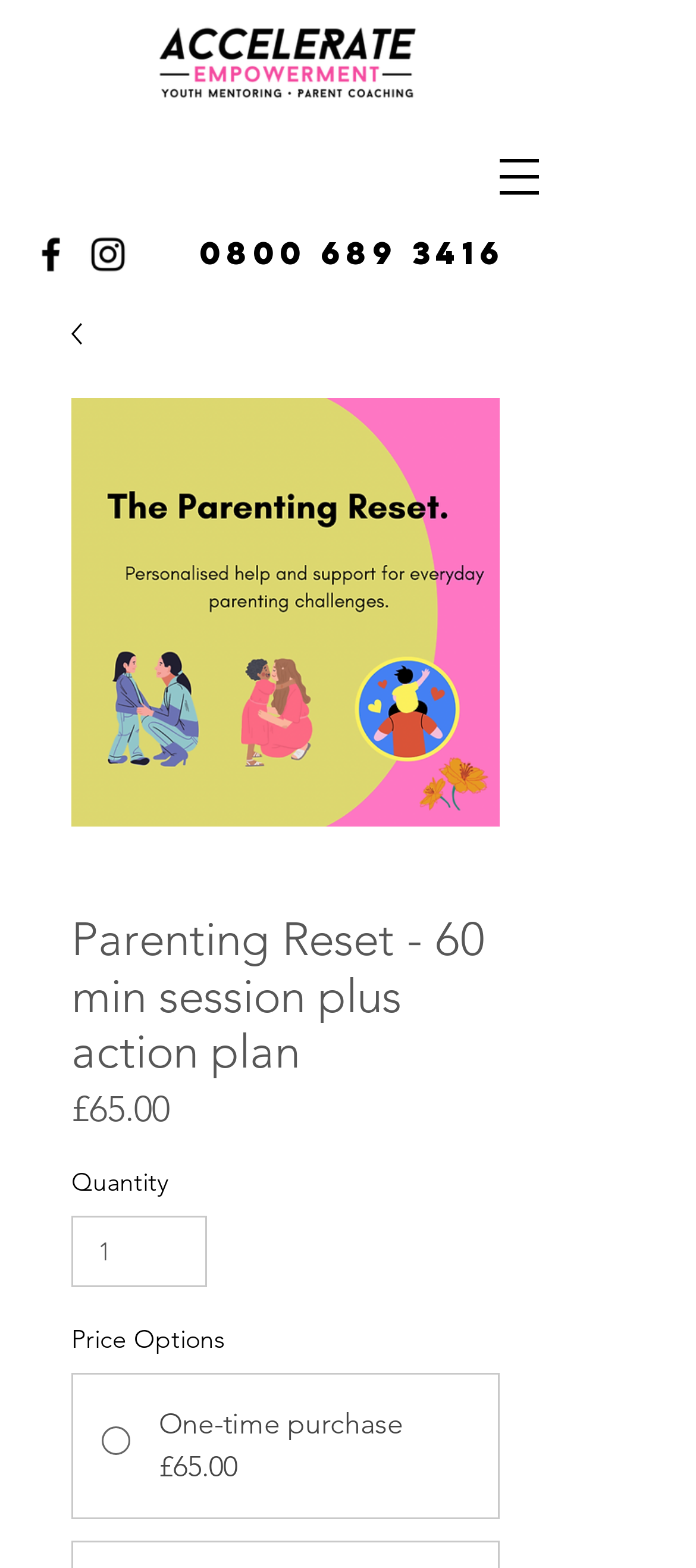What is the type of purchase option available for the Parenting Reset session?
Please use the visual content to give a single word or phrase answer.

One-time purchase